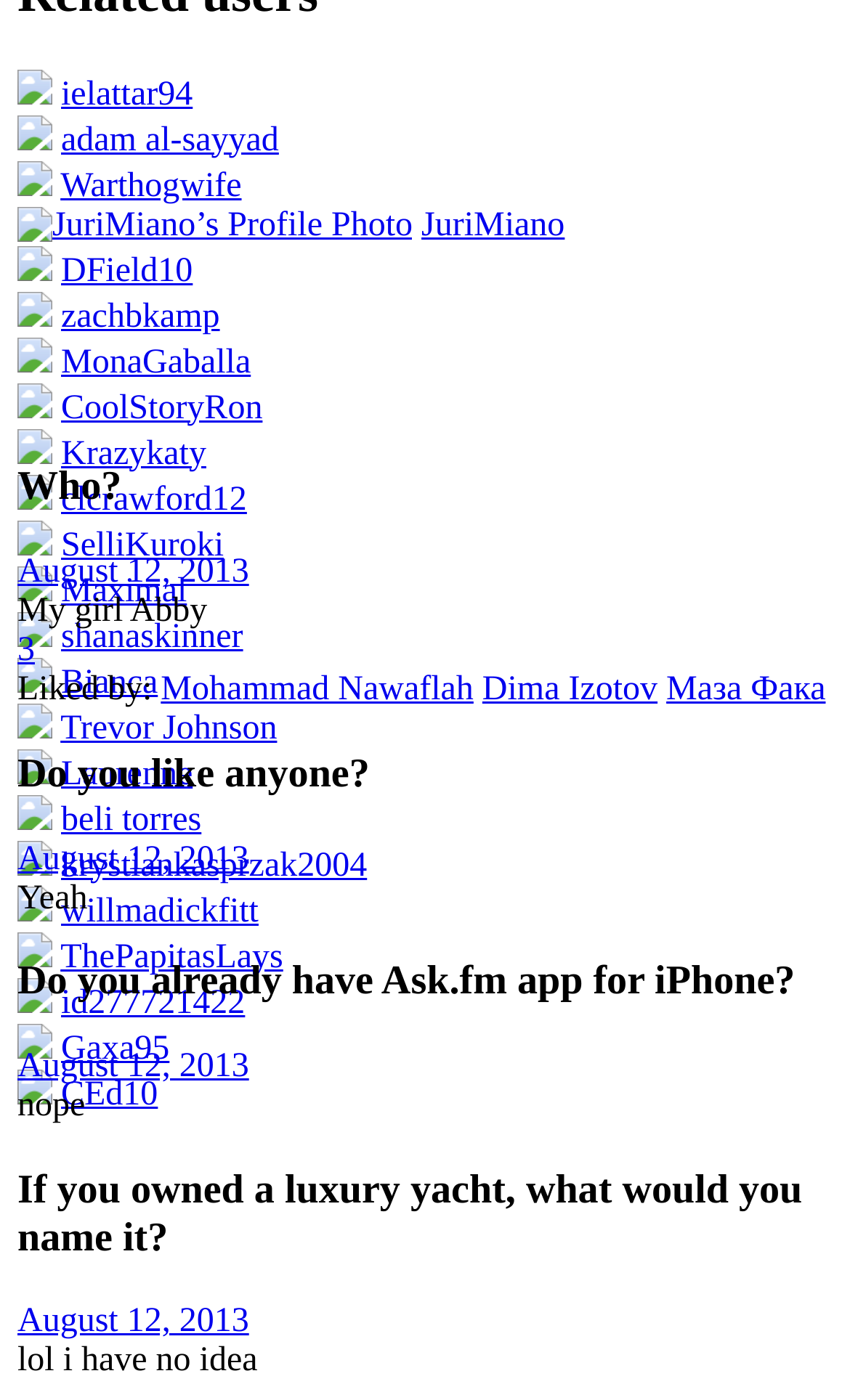What is the name of the person in the profile?
Provide an in-depth and detailed explanation in response to the question.

The webpage does not explicitly mention the name of the person in the profile. Although there are several links with names, it is unclear which one belongs to the profile owner.